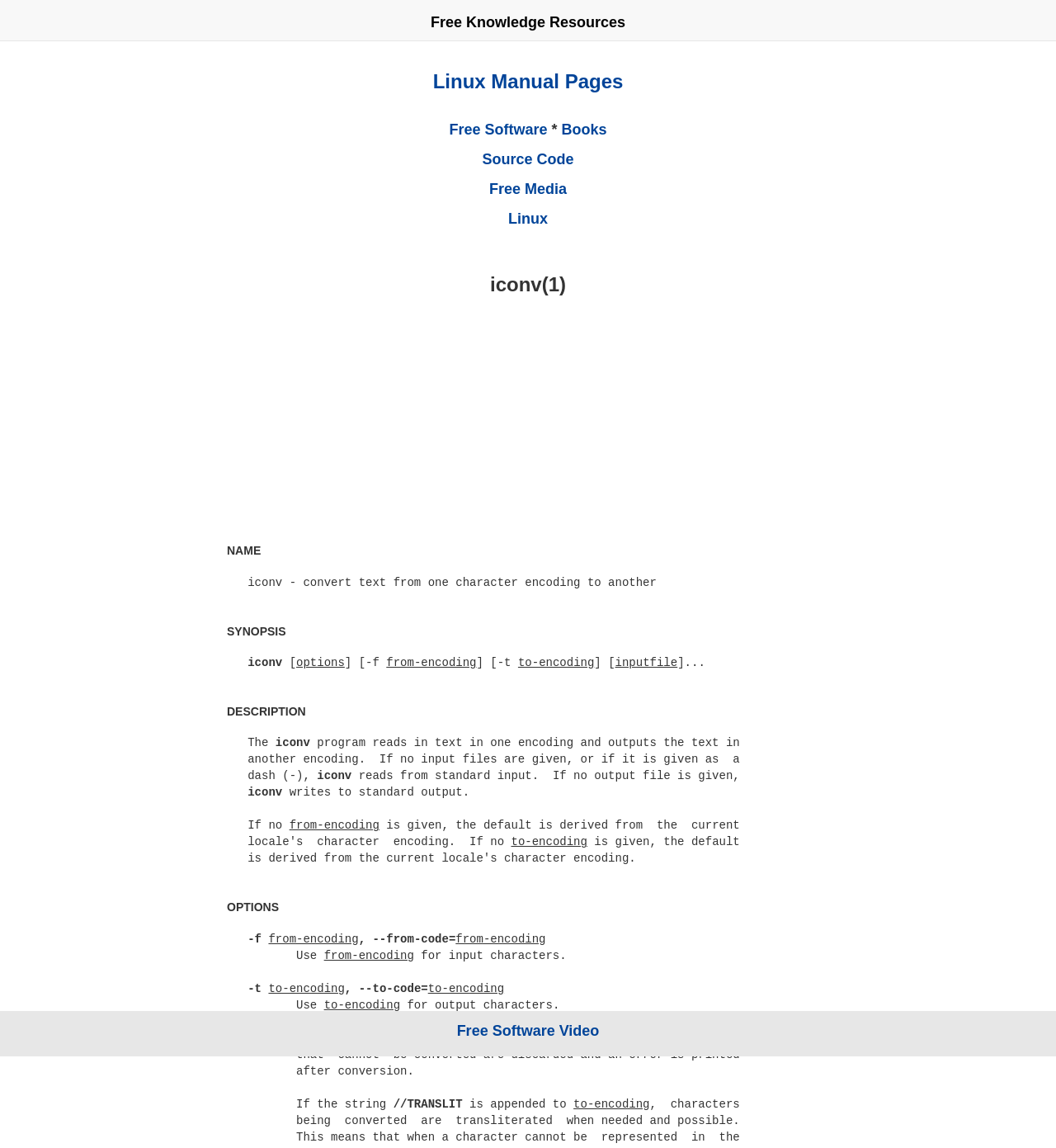Please locate the bounding box coordinates of the region I need to click to follow this instruction: "Click on 'Linux Manual Pages'".

[0.41, 0.061, 0.59, 0.081]